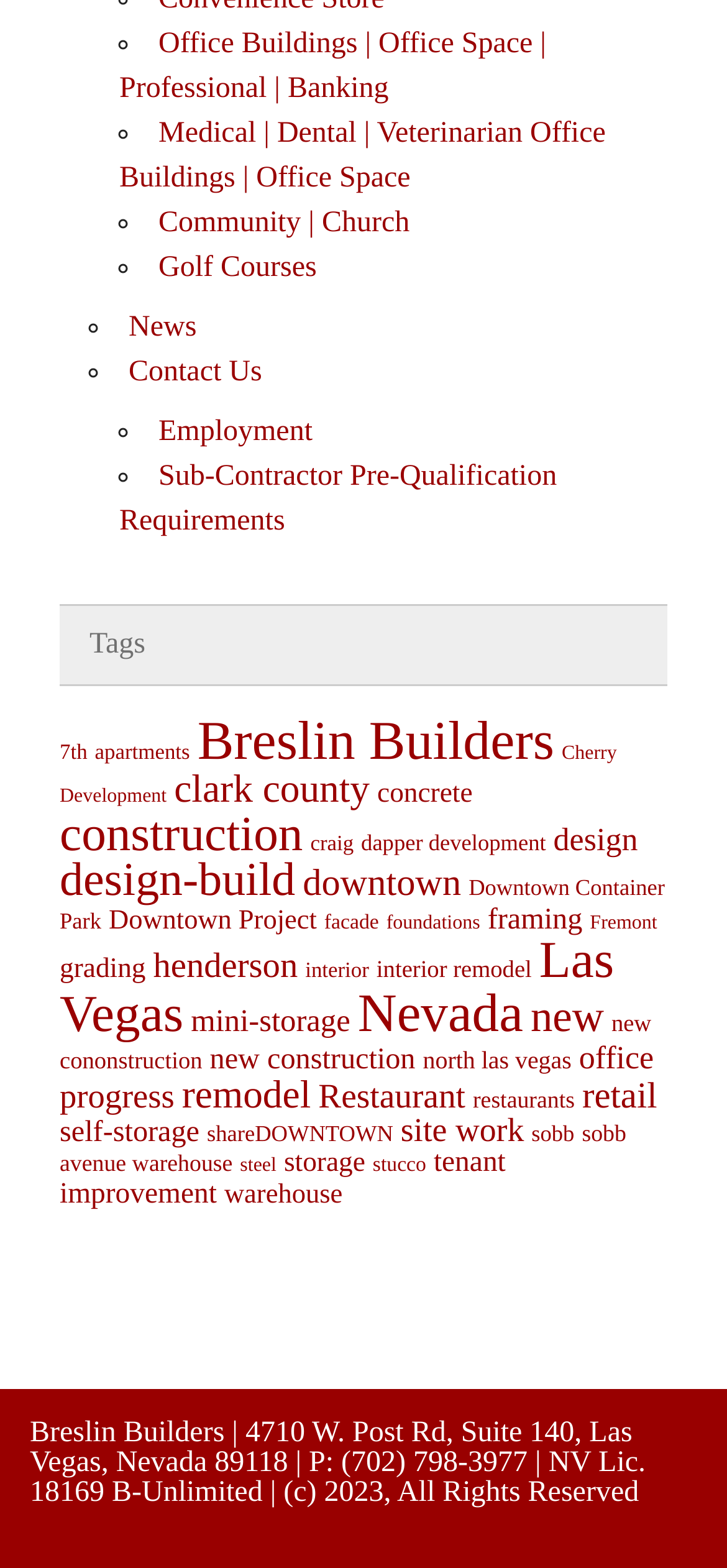Respond to the question below with a single word or phrase:
How many items are related to Las Vegas?

187